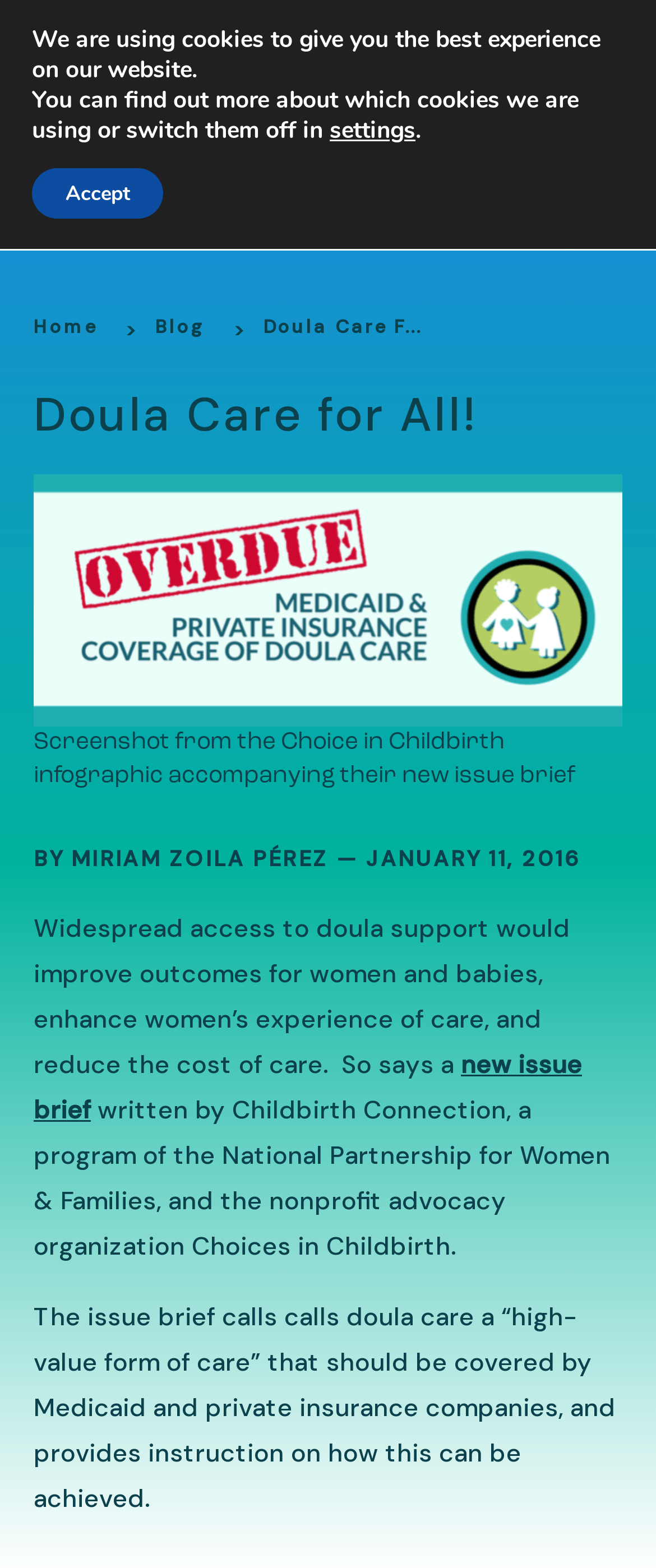Please determine the main heading text of this webpage.

Doula Care for All!